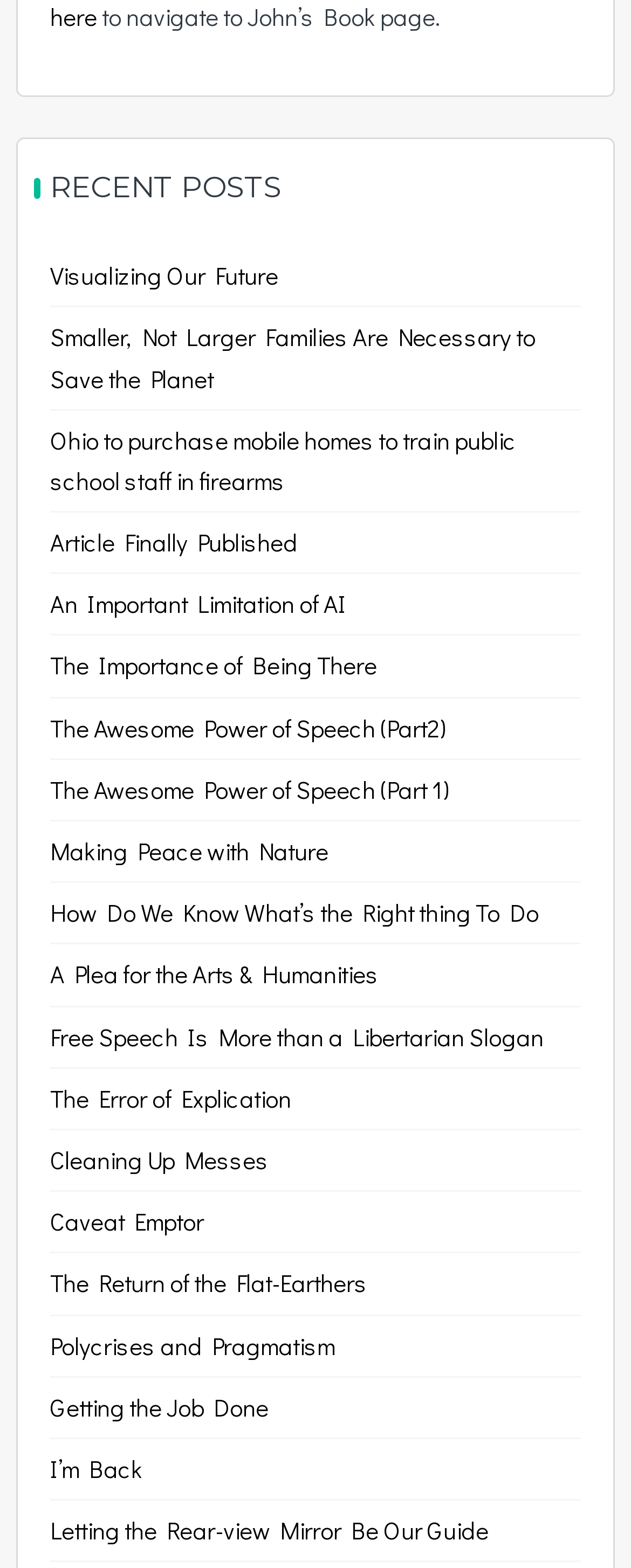Find and indicate the bounding box coordinates of the region you should select to follow the given instruction: "read the blog post 'The Importance of Being There'".

[0.079, 0.414, 0.597, 0.435]